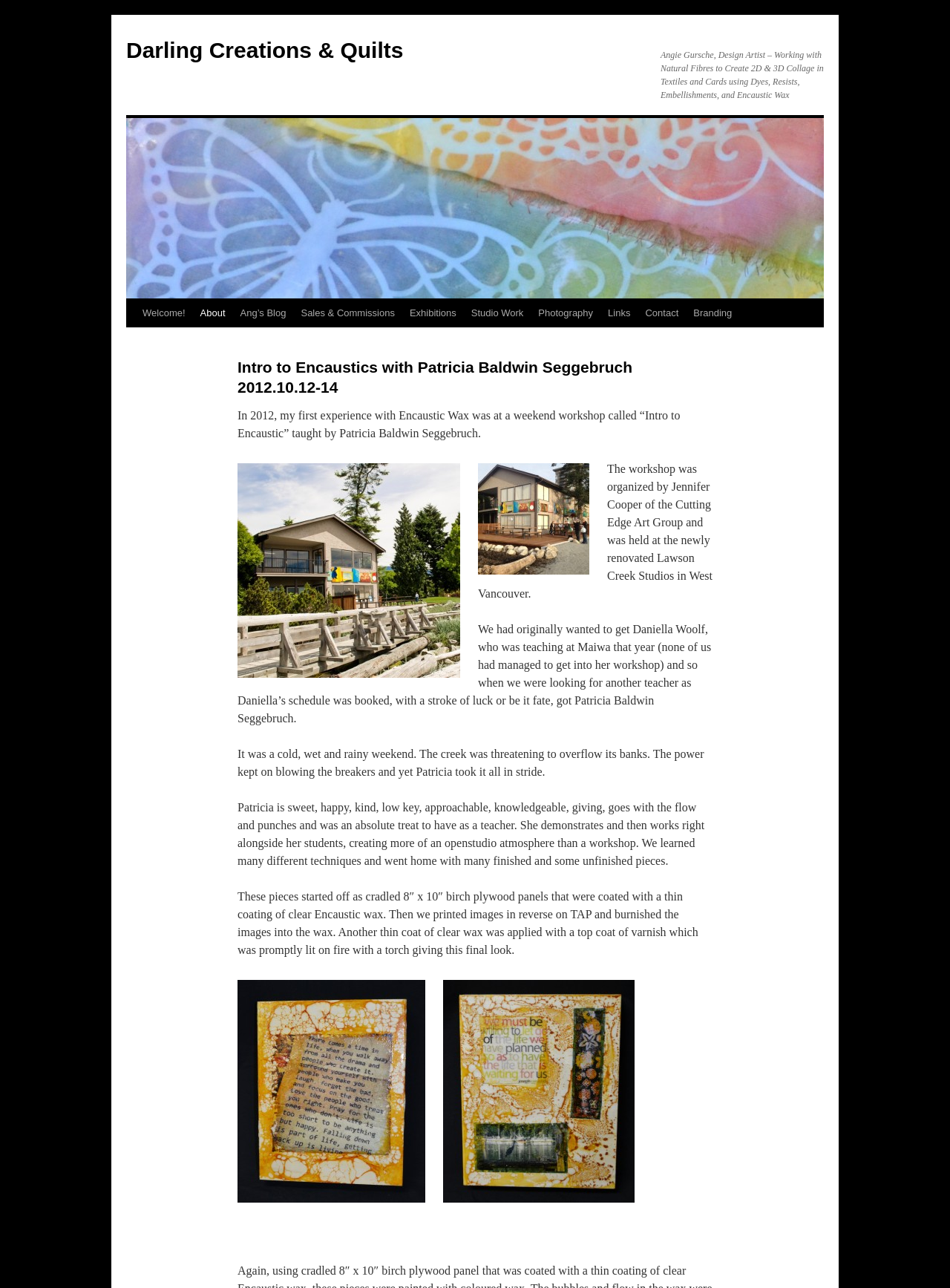What is the name of the artist mentioned in the webpage?
Answer the question in as much detail as possible.

The webpage mentions Angie Gursche as the design artist who works with natural fibers to create 2D and 3D collages in textiles and cards using dyes, resists, embellishments, and encaustic wax.